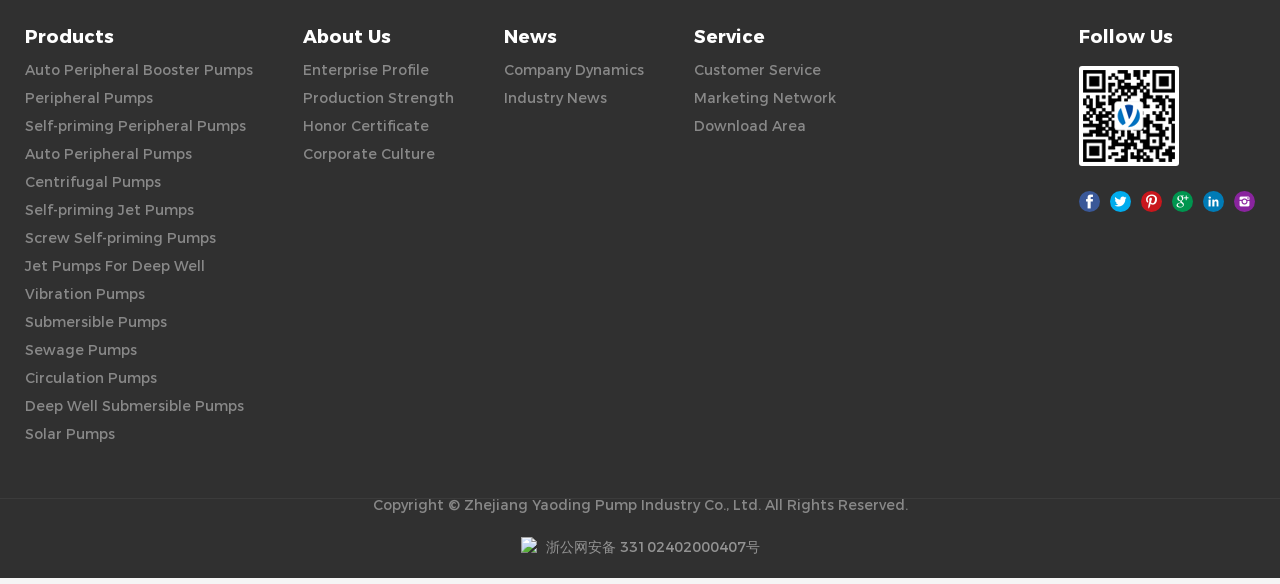Provide a brief response to the question using a single word or phrase: 
What type of news does the company provide?

Company Dynamics, Industry News